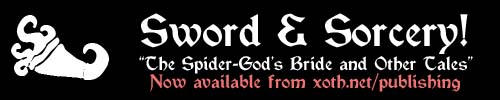What is the background color of the design?
Look at the webpage screenshot and answer the question with a detailed explanation.

The caption states that the design employs a dramatic black background, which enhances the visual impact of the text and contributes to an overall atmosphere of dark fantasy.